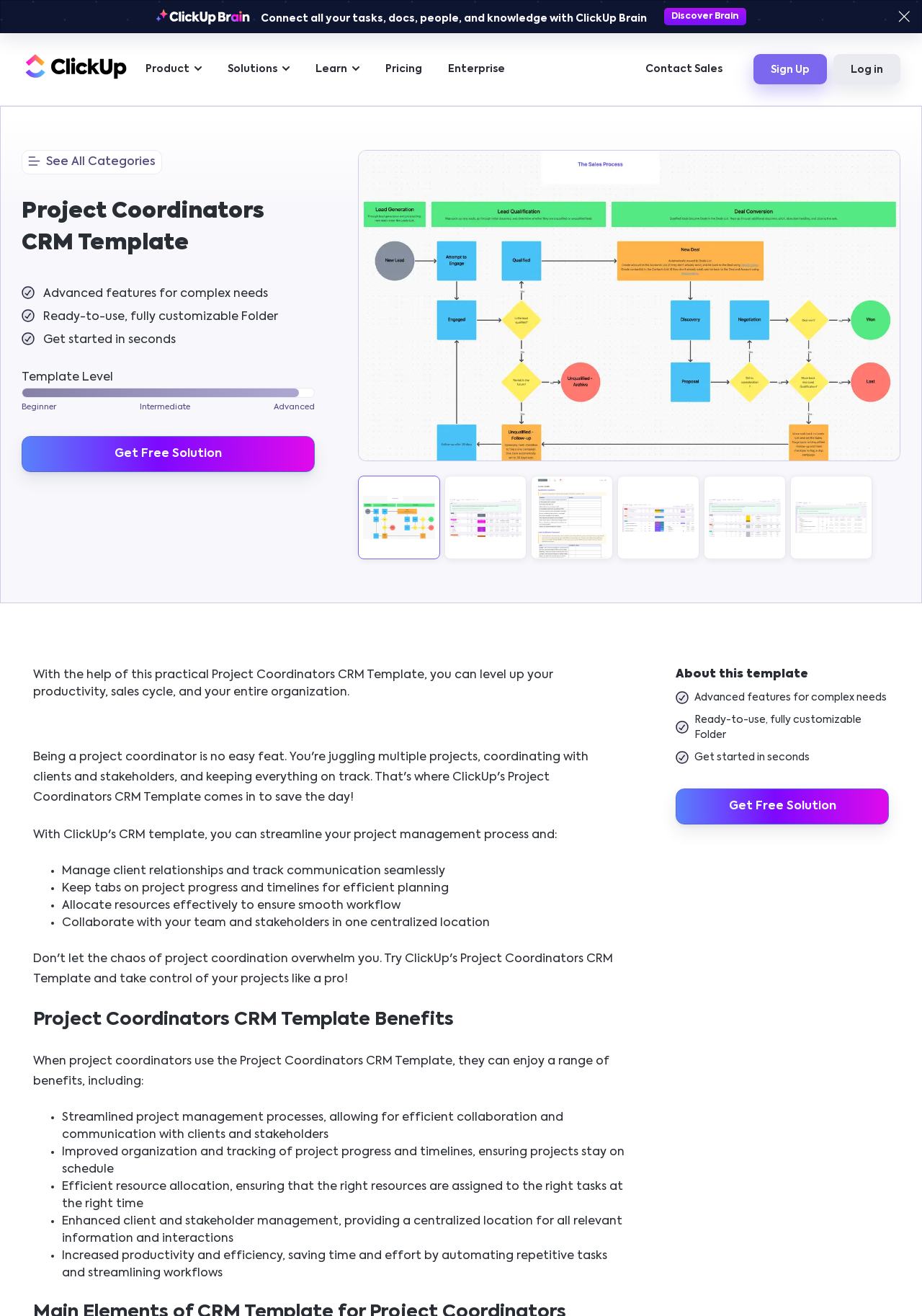Pinpoint the bounding box coordinates of the area that should be clicked to complete the following instruction: "View Project Coordinators CRM Template Benefits". The coordinates must be given as four float numbers between 0 and 1, i.e., [left, top, right, bottom].

[0.036, 0.752, 0.68, 0.786]